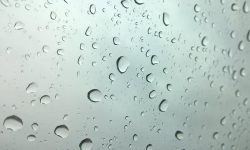Use a single word or phrase to answer the question: 
What is the mood evoked by the imagery?

Calmness and contemplation